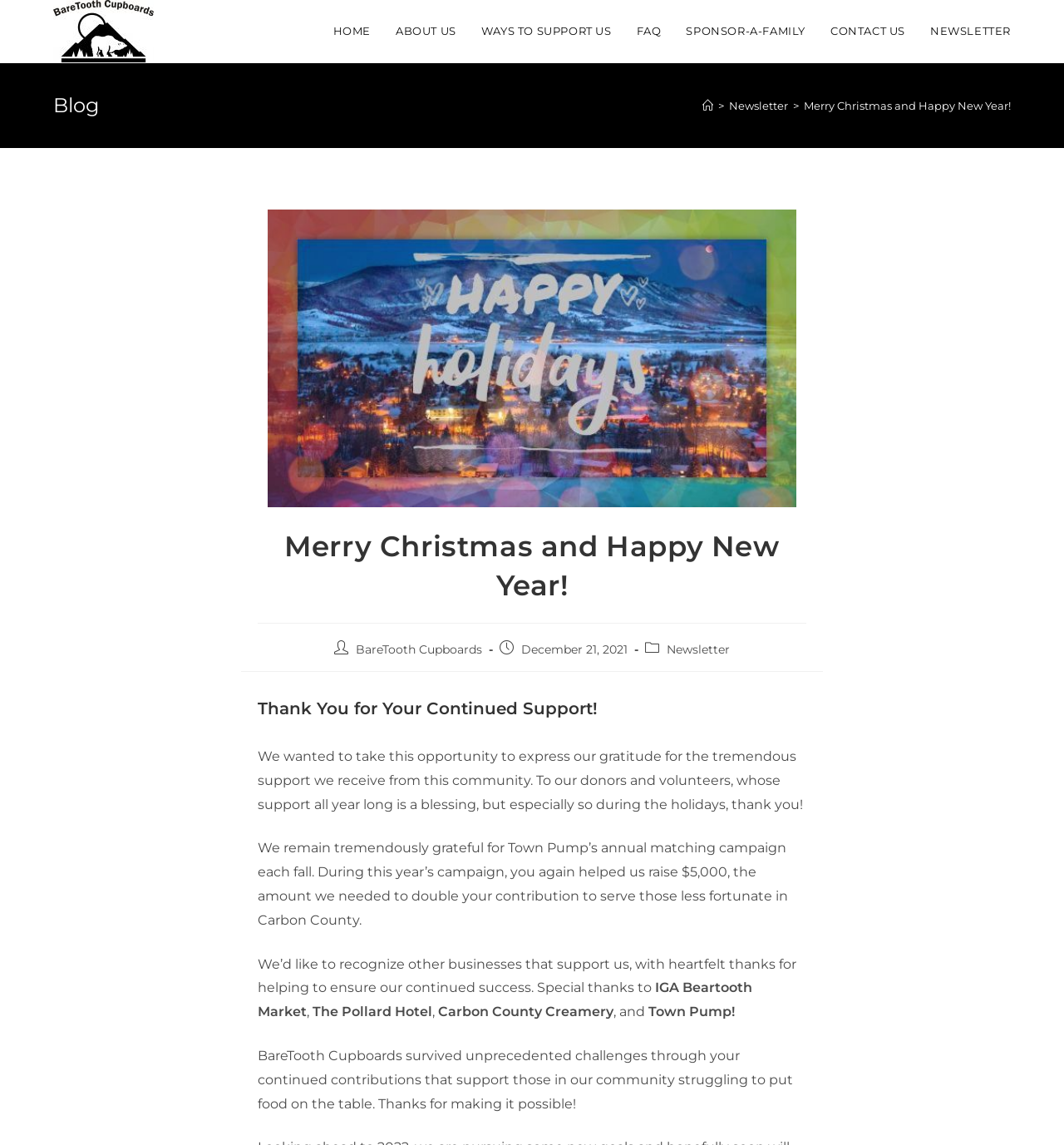Please respond to the question using a single word or phrase:
What is the name of the organization?

BareTooth Cupboards